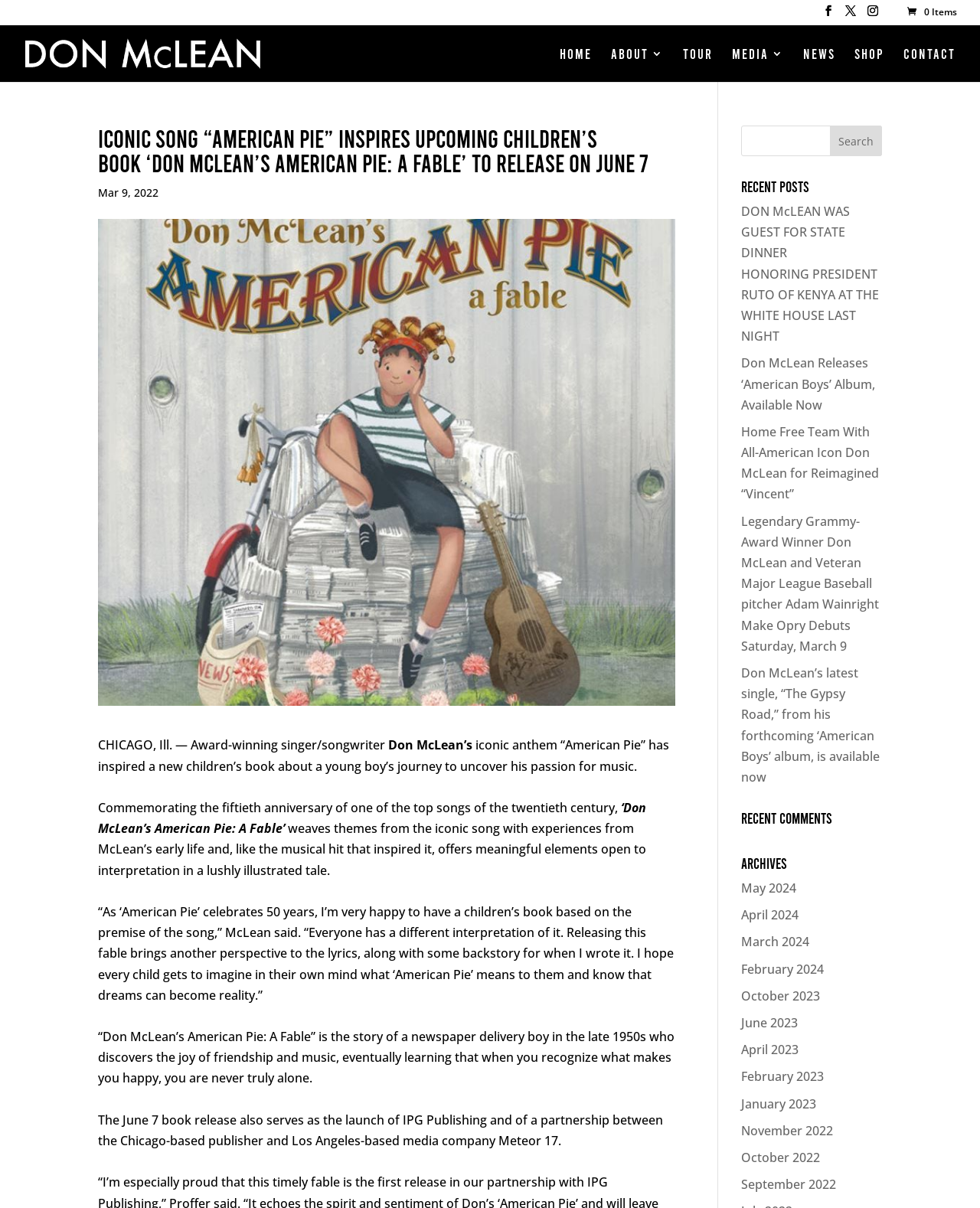Can you give a comprehensive explanation to the question given the content of the image?
What is the name of the upcoming children's book?

The answer can be found in the main heading of the webpage, which states 'Iconic Song “American Pie” Inspires Upcoming Children’s Book ‘Don McLean’s American Pie: A Fable’ To Release on June 7'.